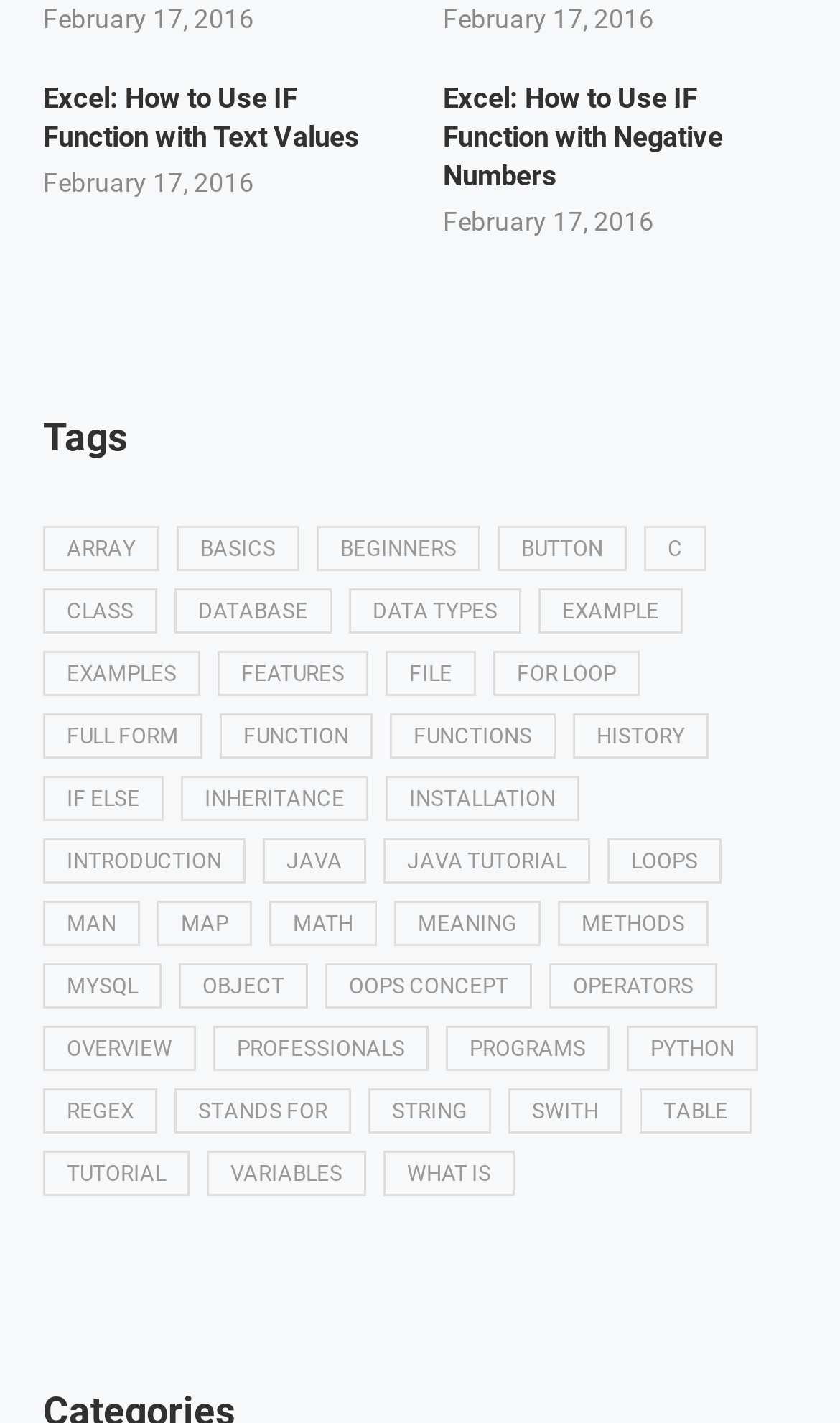Could you find the bounding box coordinates of the clickable area to complete this instruction: "Click on the 'introduction' link"?

[0.079, 0.597, 0.264, 0.614]